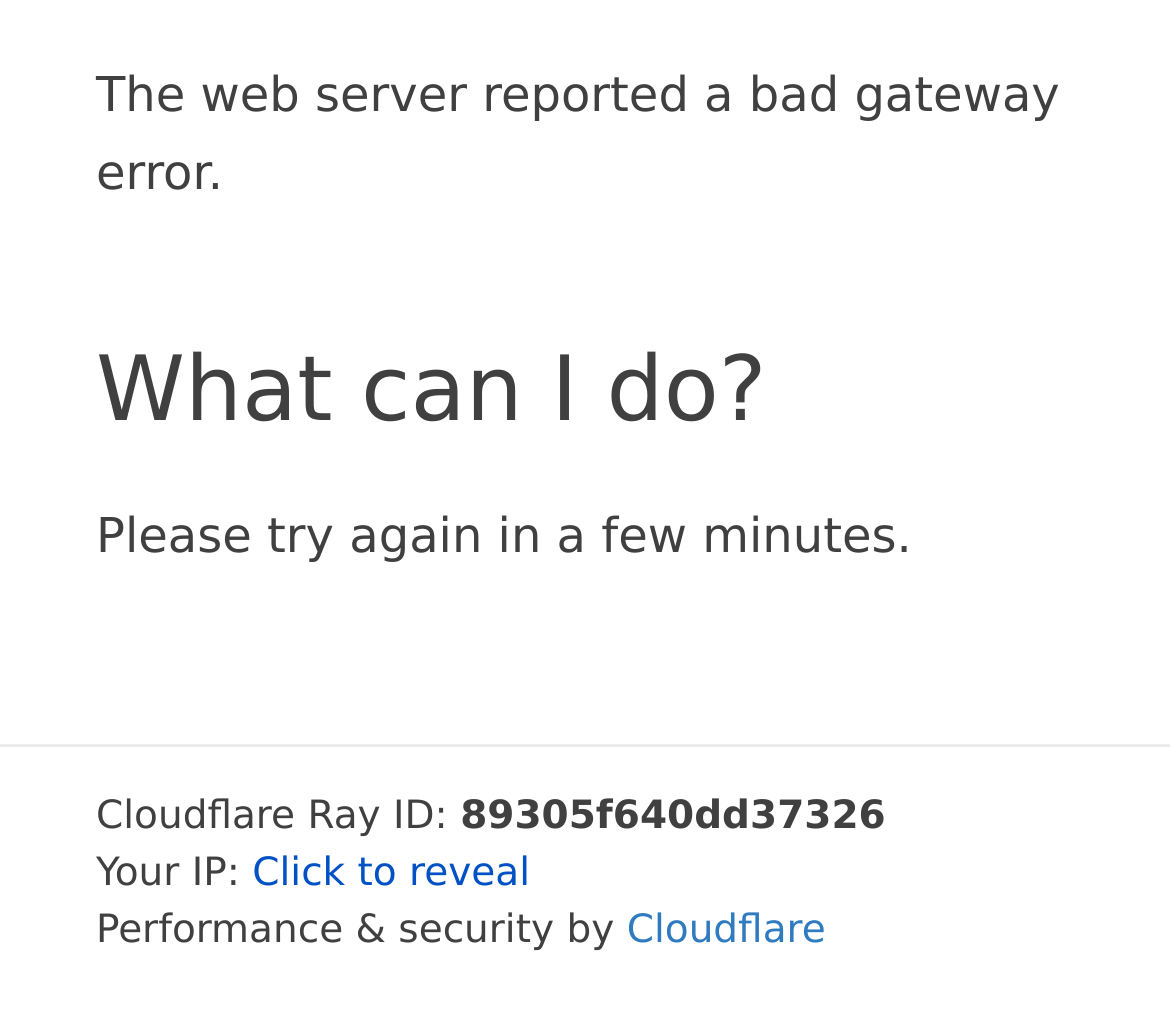Use a single word or phrase to answer the question:
What company provides performance and security?

Cloudflare